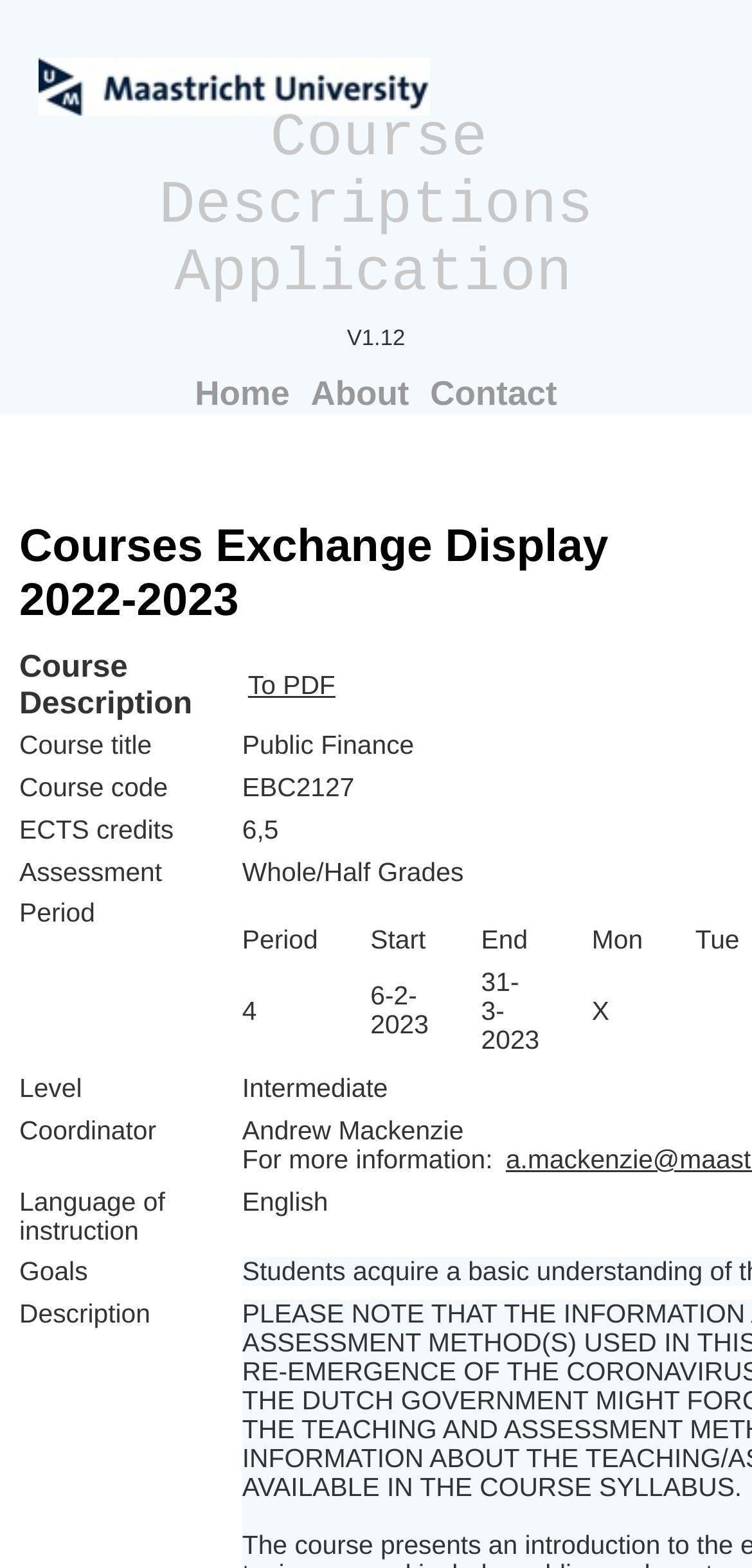What is the purpose of the 'To PDF' link?
Please answer the question with a detailed and comprehensive explanation.

The 'To PDF' link is located under the 'Course Description' column, suggesting that it allows users to export the course description to a PDF file.